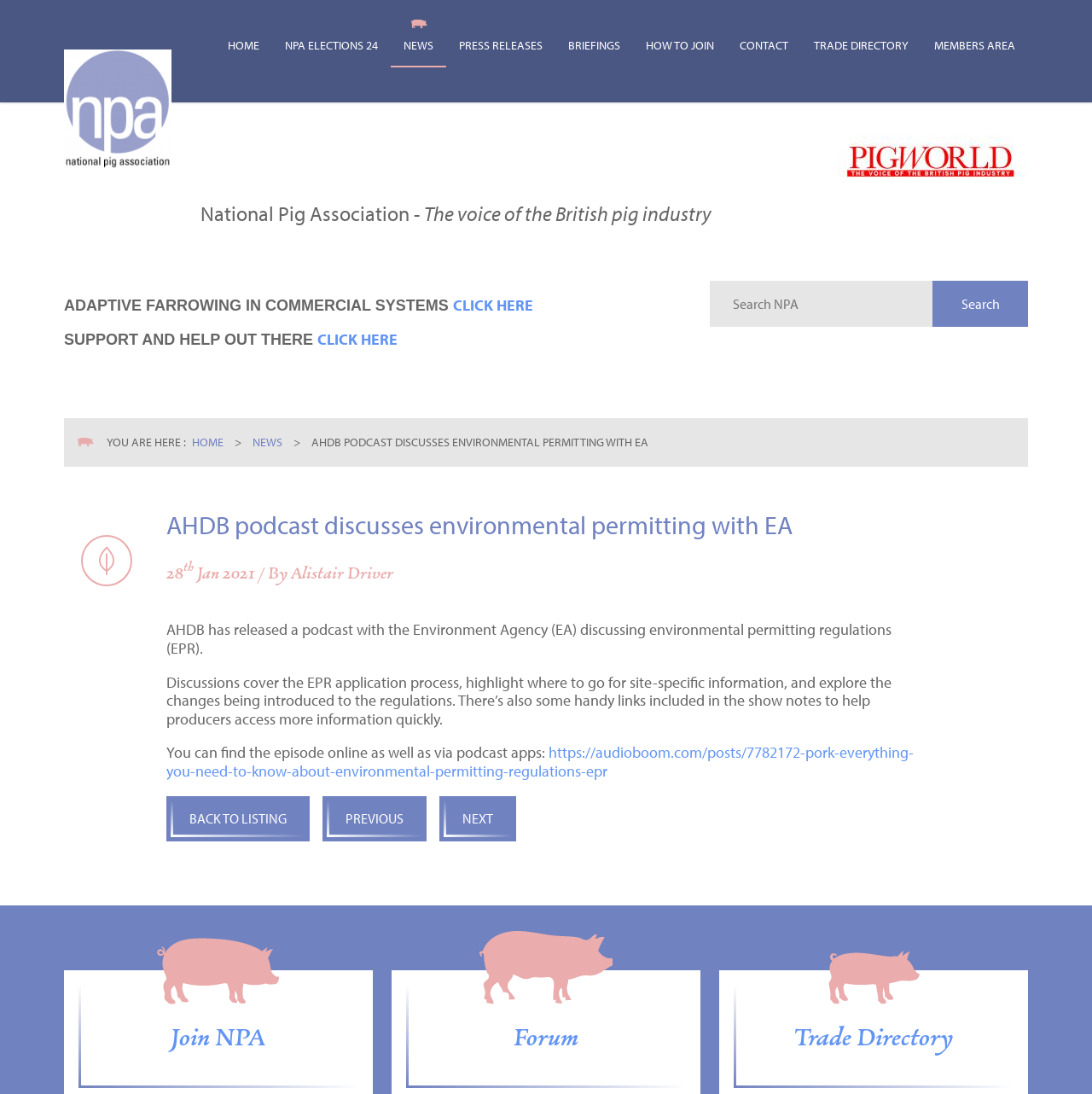Given the description "Trade Directory", determine the bounding box of the corresponding UI element.

[0.727, 0.93, 0.873, 0.965]